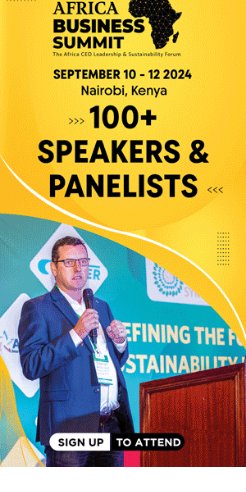Describe the image with as much detail as possible.

The image promotes the upcoming Africa Business Summit, scheduled for September 10-12, 2024, in Nairobi, Kenya. It highlights that there will be over 100 speakers and panelists contributing to the discussions. A prominent figure, likely a speaker or organizer, is shown in the image, engaging with the audience. The design emphasizes a call to action with "SIGN UP TO ATTEND," encouraging viewers to participate in the forum focused on leadership and sustainability in Africa. The vibrant graphics and clear messaging aim to attract professionals interested in the future of business and sustainable practices on the continent.